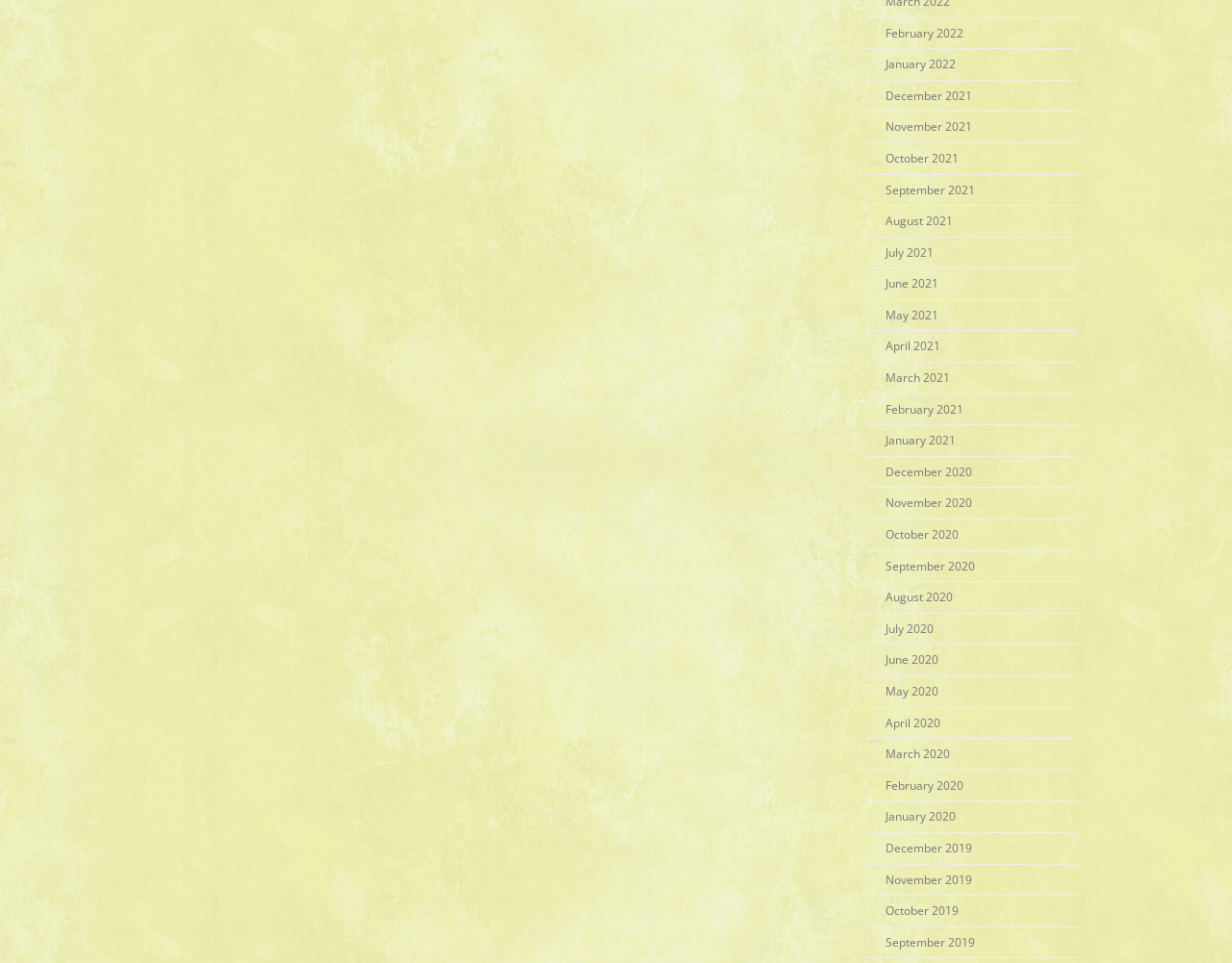How many months are listed?
Based on the visual information, provide a detailed and comprehensive answer.

I counted the number of links on the webpage, and there are 24 links, each representing a month from February 2022 to December 2019.